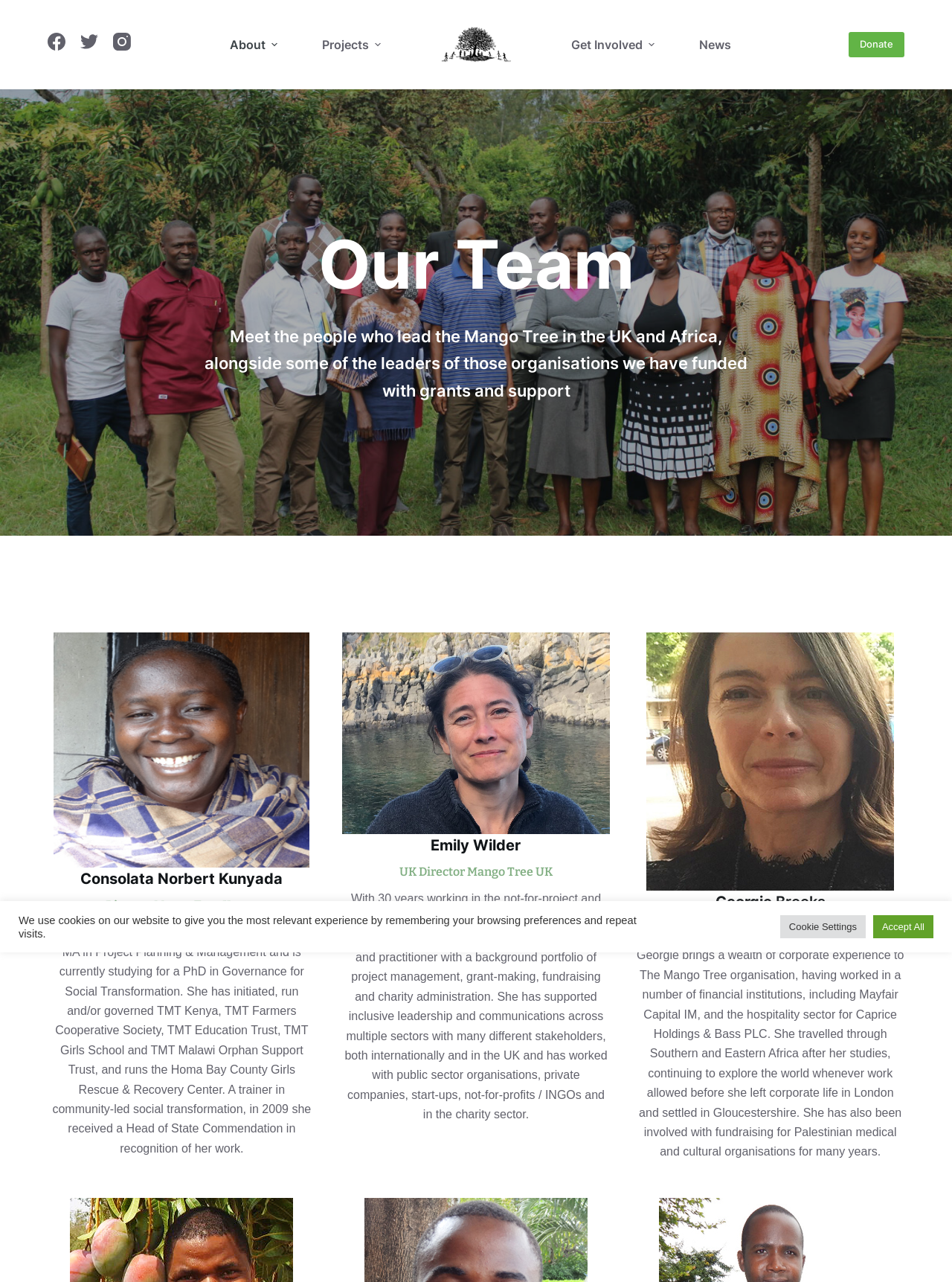Please respond to the question using a single word or phrase:
What is the name of the organization?

The Mango Tree